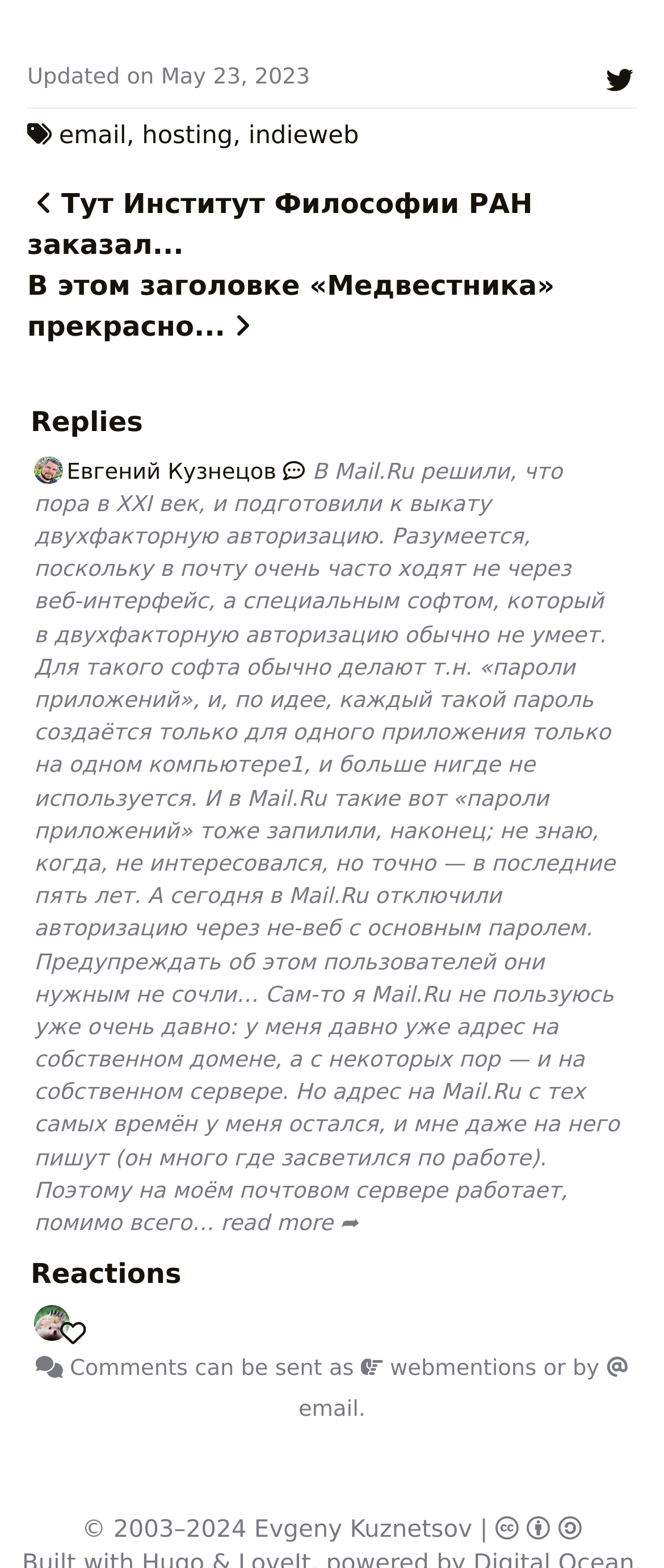Given the element description, predict the bounding box coordinates in the format (top-left x, top-left y, bottom-right x, bottom-right y), using floating point numbers between 0 and 1: Ejitsu

[0.051, 0.836, 0.09, 0.856]